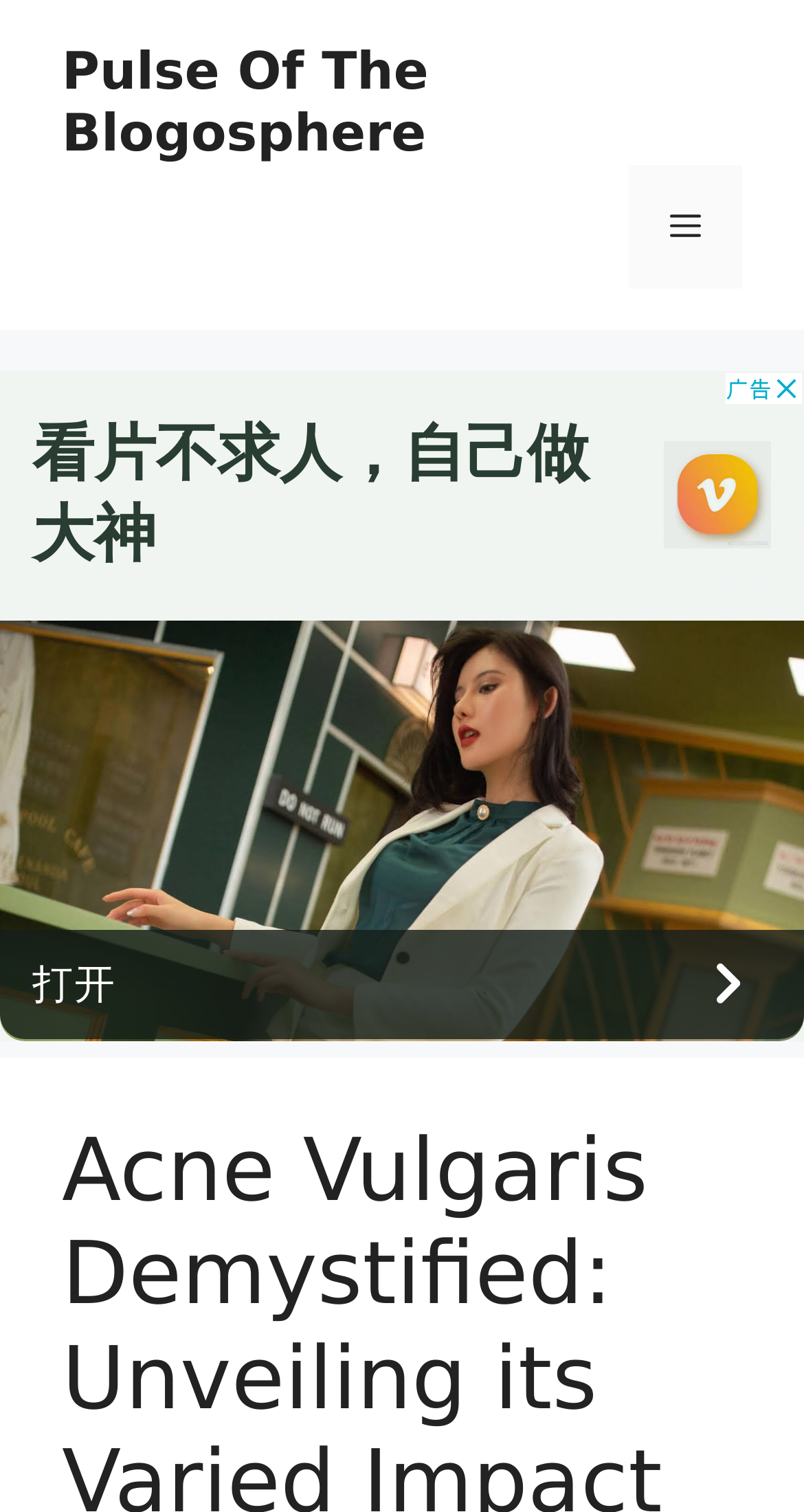Provide the bounding box coordinates of the HTML element described as: "Pulse Of The Blogosphere". The bounding box coordinates should be four float numbers between 0 and 1, i.e., [left, top, right, bottom].

[0.077, 0.027, 0.533, 0.108]